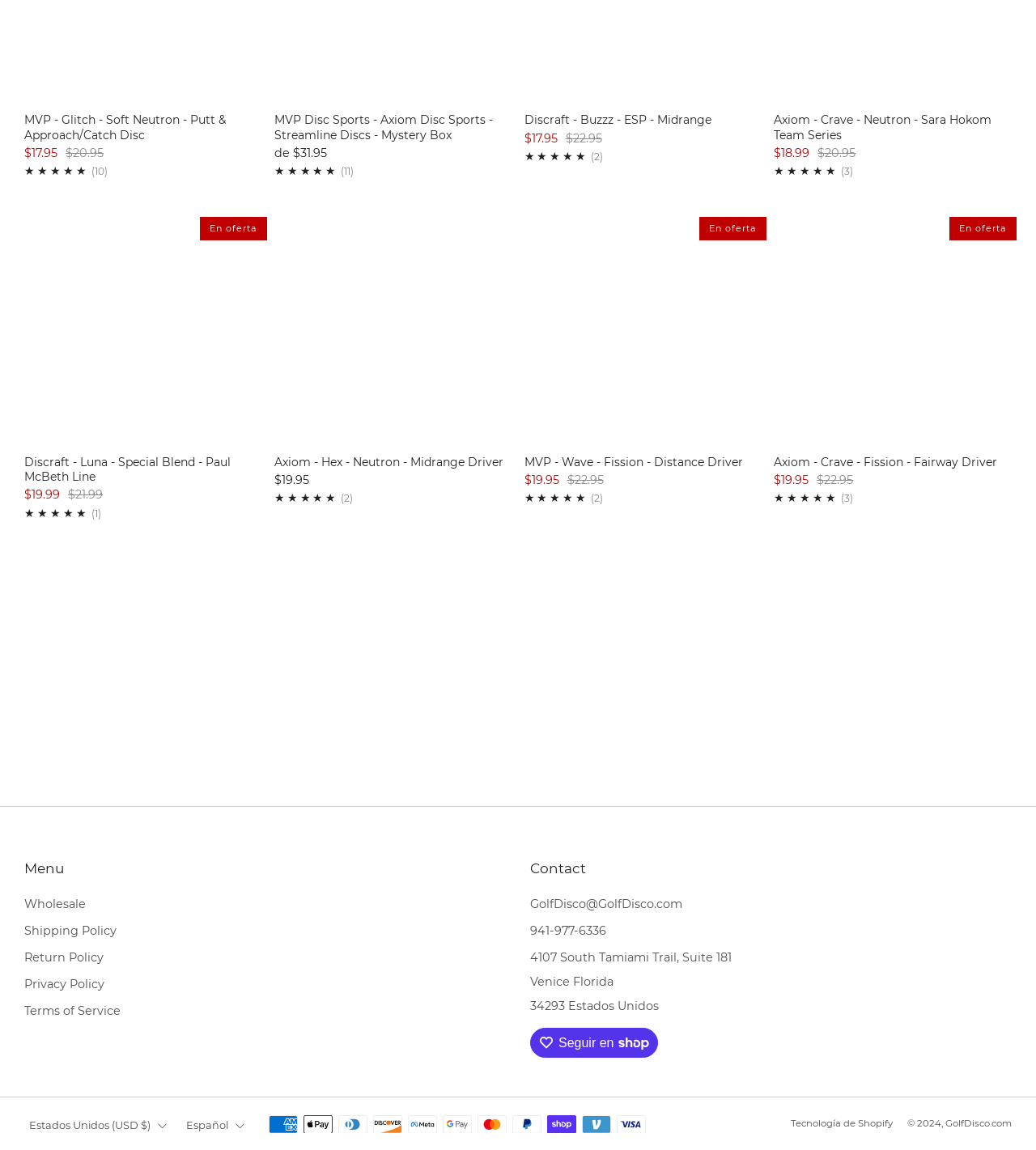Please identify the bounding box coordinates of the element I need to click to follow this instruction: "Enter email address".

[0.219, 0.612, 0.594, 0.646]